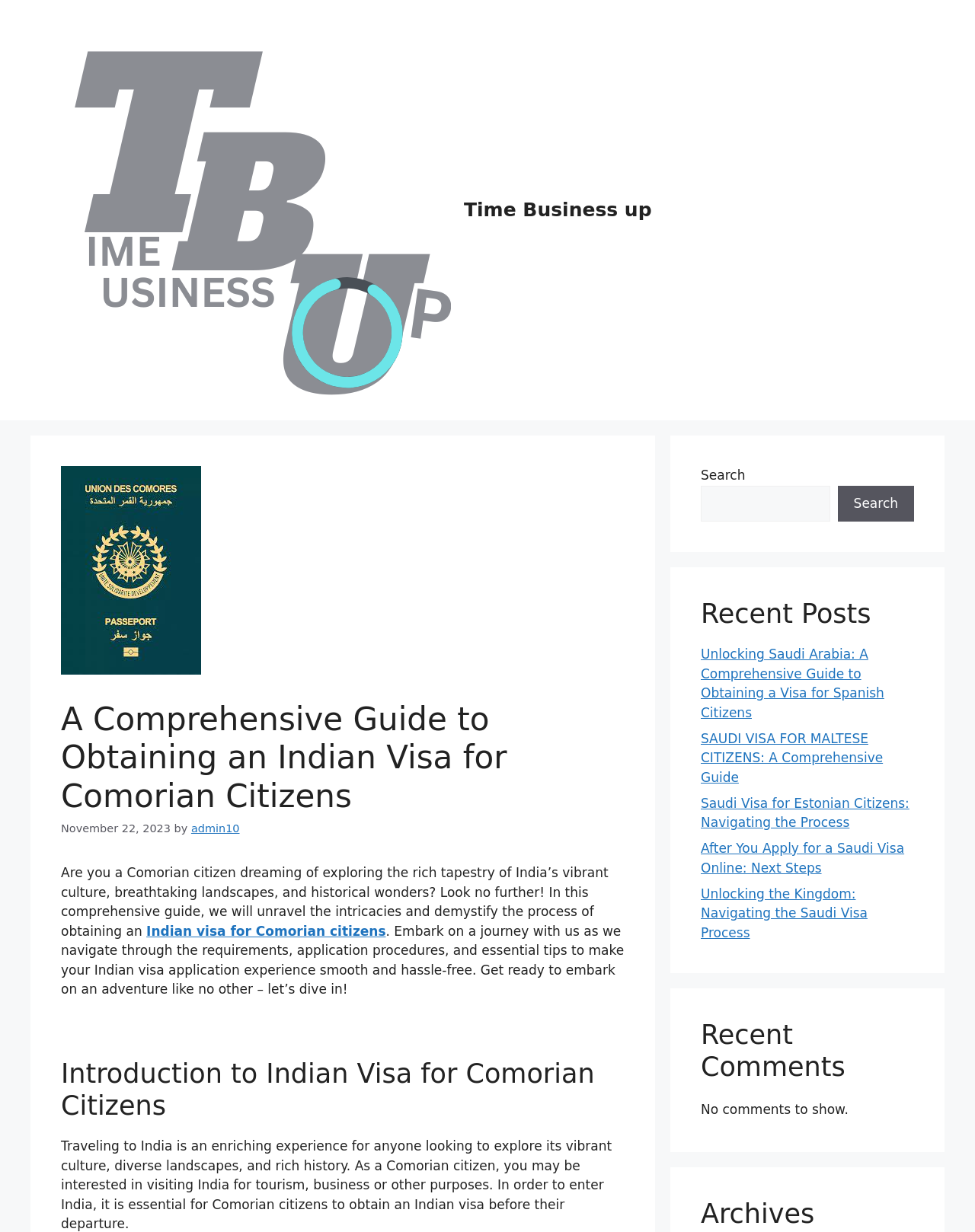Consider the image and give a detailed and elaborate answer to the question: 
What is the date of this article?

The date of this article is mentioned as 'November 22, 2023' in the time section of the webpage, which is located below the main heading.